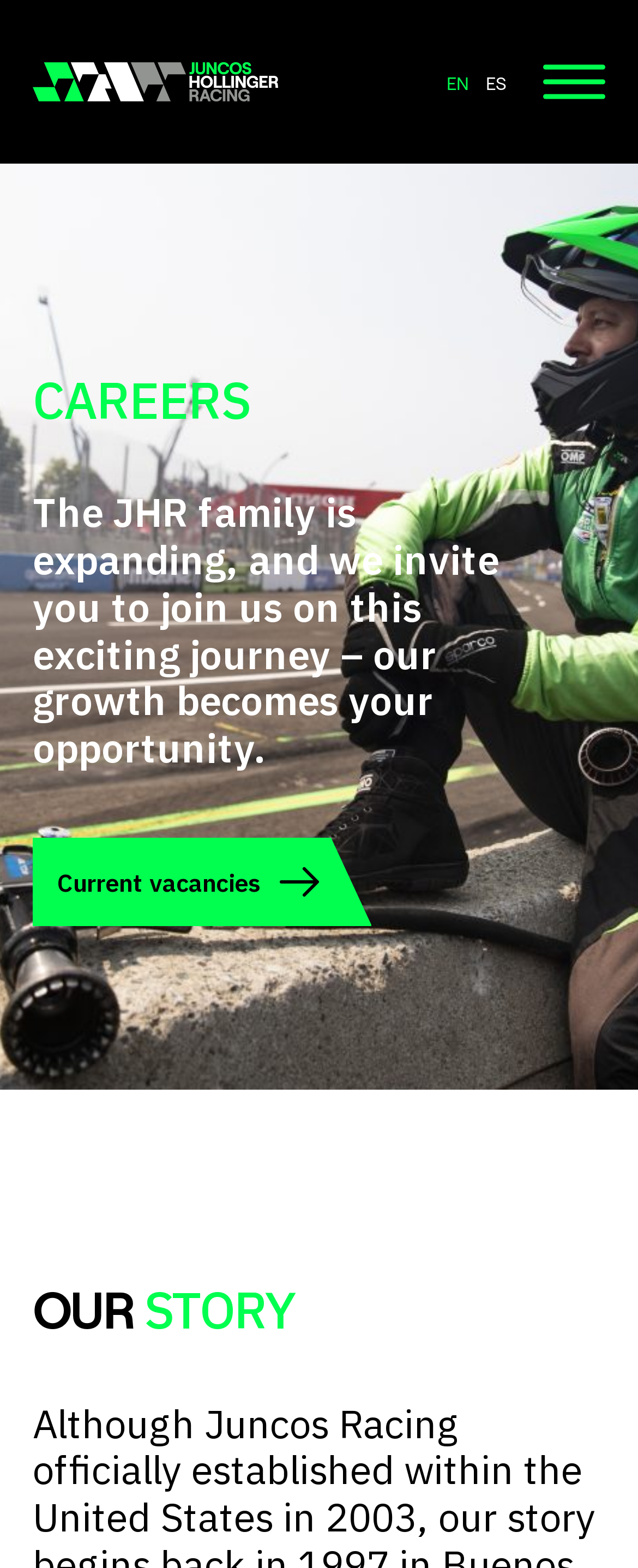Provide a thorough summary of the webpage.

The webpage is about careers at Juncos Hollinger Racing. At the top left, there is a logo of Juncos Hollinger Racing, which is also a link, accompanied by an image of the same logo. On the top right, there are two language options, "EN" and "ES", which are links. 

Below the logo, there is a heading "CAREERS" in a prominent position, spanning almost the entire width of the page. Underneath the heading, there is a paragraph of text that describes the company's growth and invites readers to join them. 

Further down, there is a link "Current vacancies" with an icon to its right. This link is likely to take users to a page listing available job positions. 

At the bottom of the page, there is another heading "OUR STORY", which is also prominent and spans almost the entire width of the page.